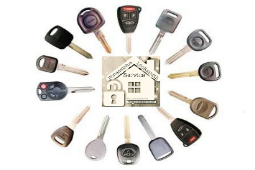What do the transponder keys represent?
Answer with a single word or phrase by referring to the visual content.

Modern vehicle security systems